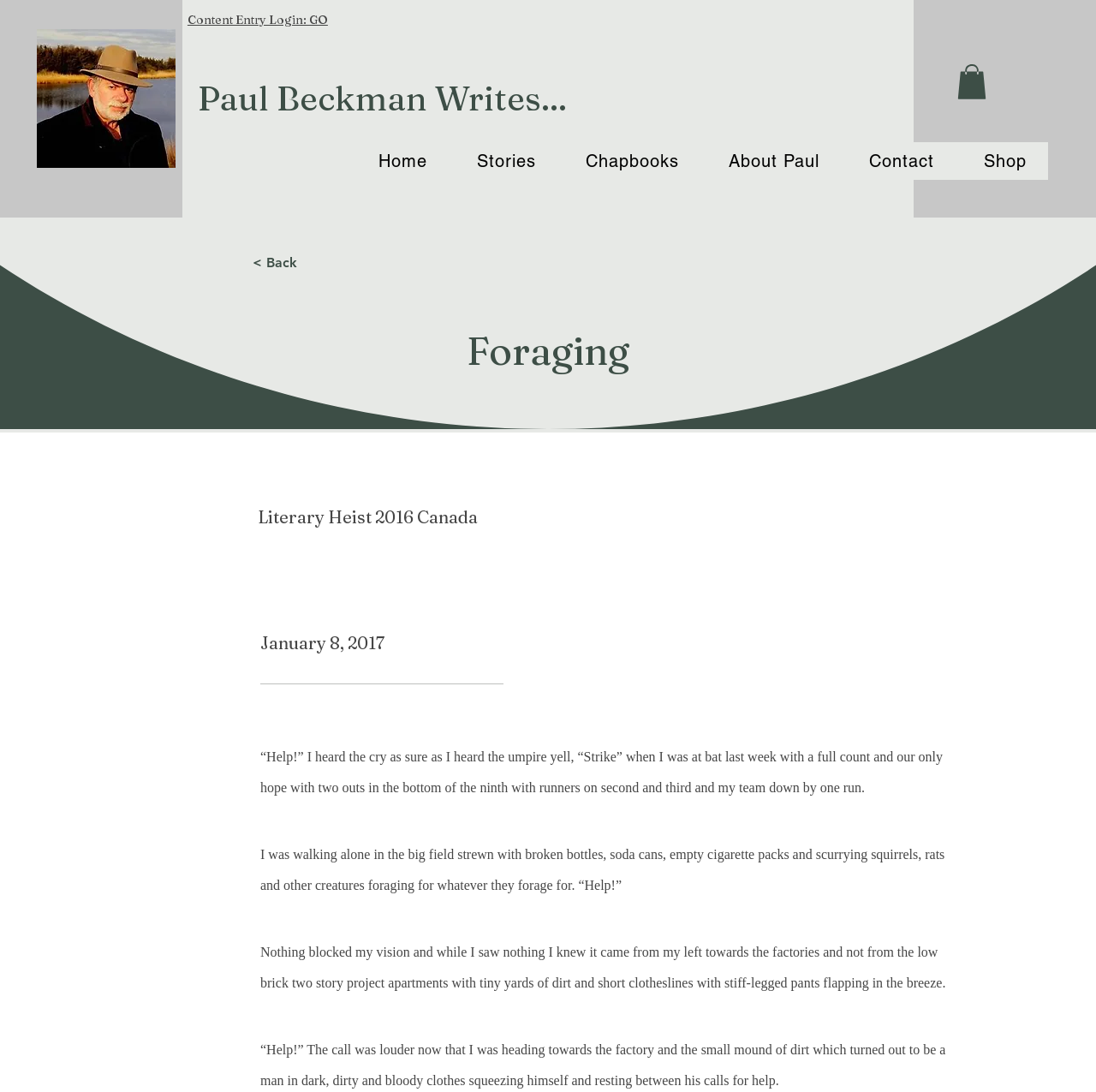Locate the UI element that matches the description Paul Beckman Writes... in the webpage screenshot. Return the bounding box coordinates in the format (top-left x, top-left y, bottom-right x, bottom-right y), with values ranging from 0 to 1.

[0.18, 0.071, 0.517, 0.109]